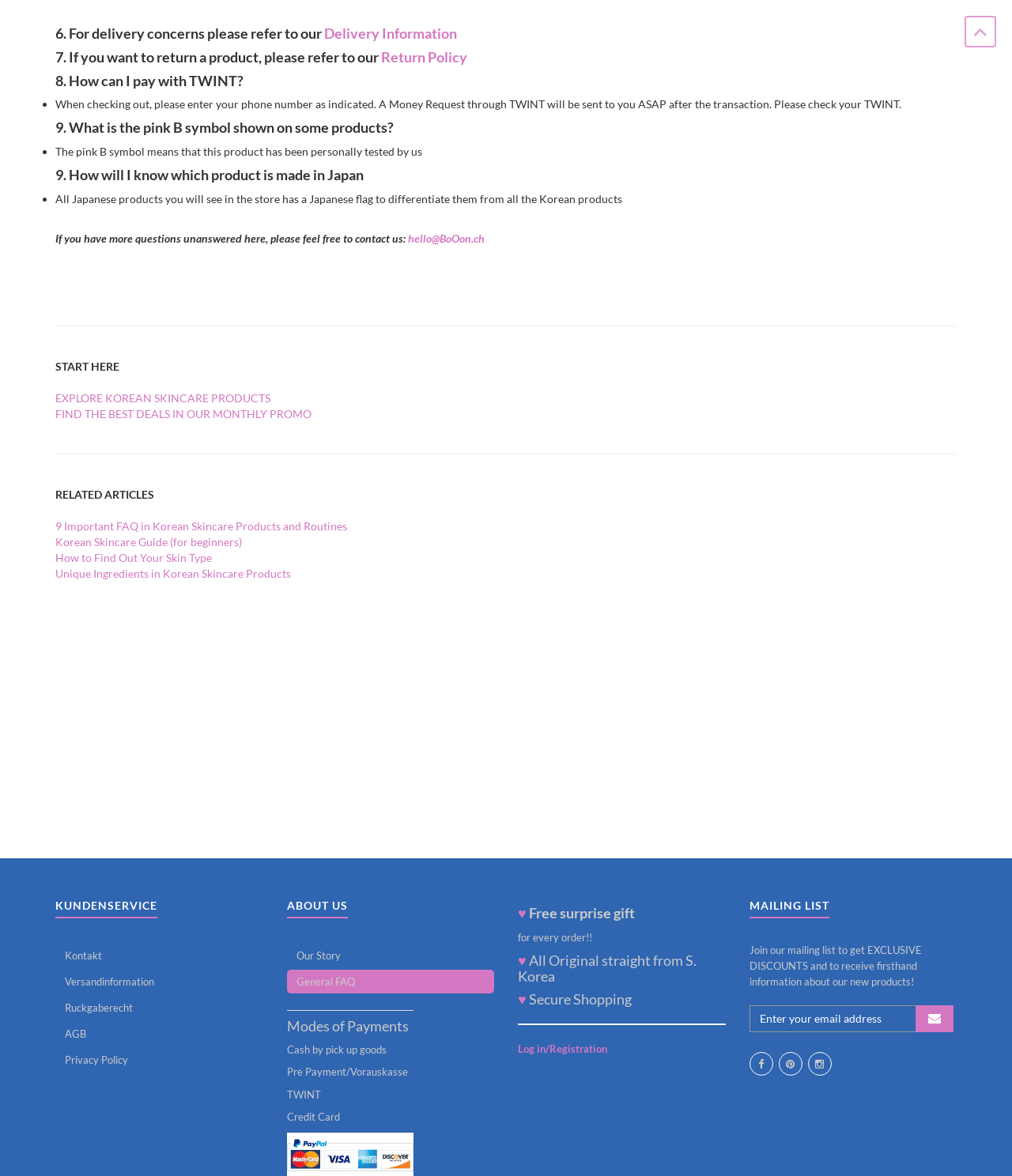Pinpoint the bounding box coordinates of the element to be clicked to execute the instruction: "Click on the 'Delivery Information' link".

[0.318, 0.021, 0.452, 0.036]